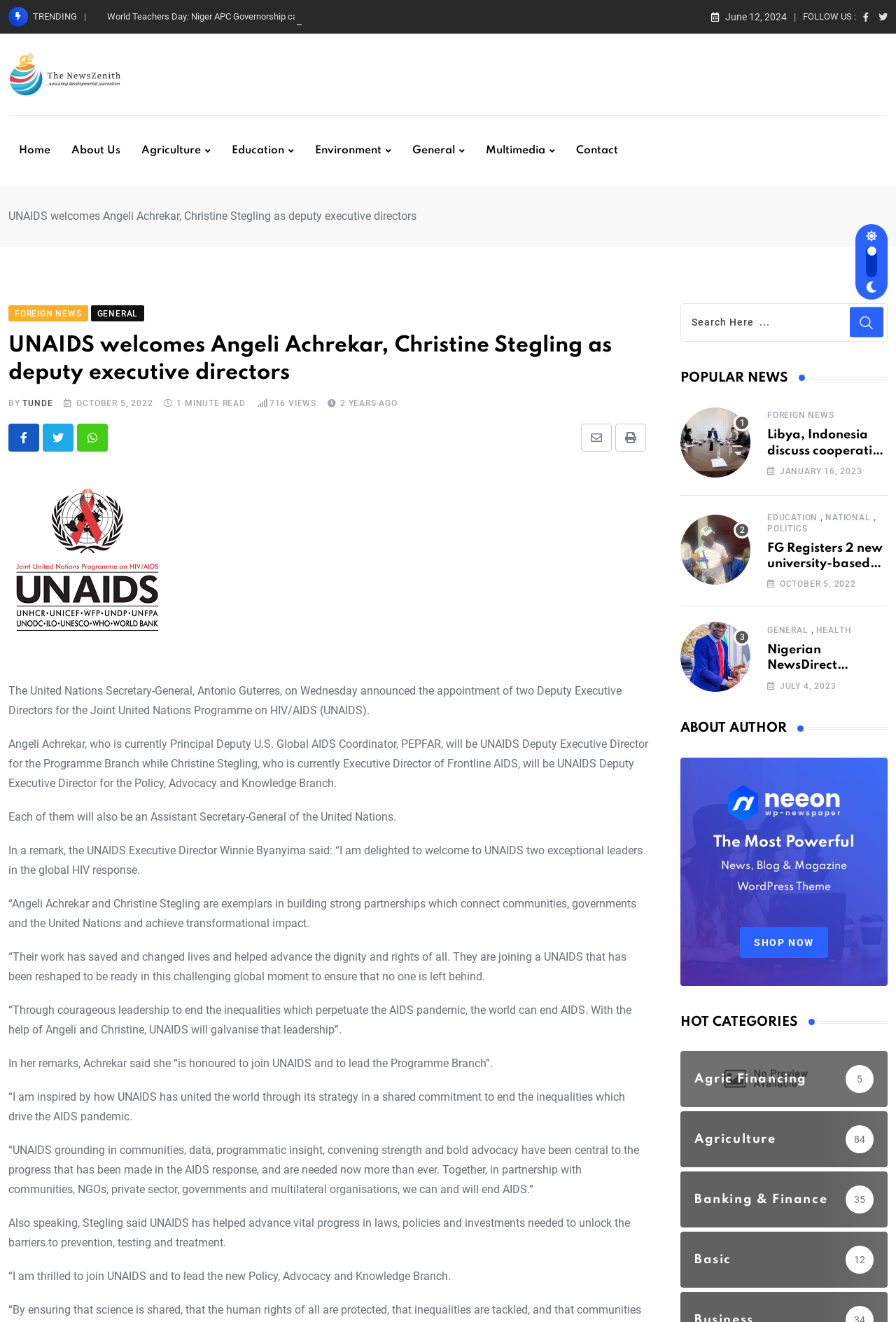Pinpoint the bounding box coordinates of the area that should be clicked to complete the following instruction: "Login to your account". The coordinates must be given as four float numbers between 0 and 1, i.e., [left, top, right, bottom].

None